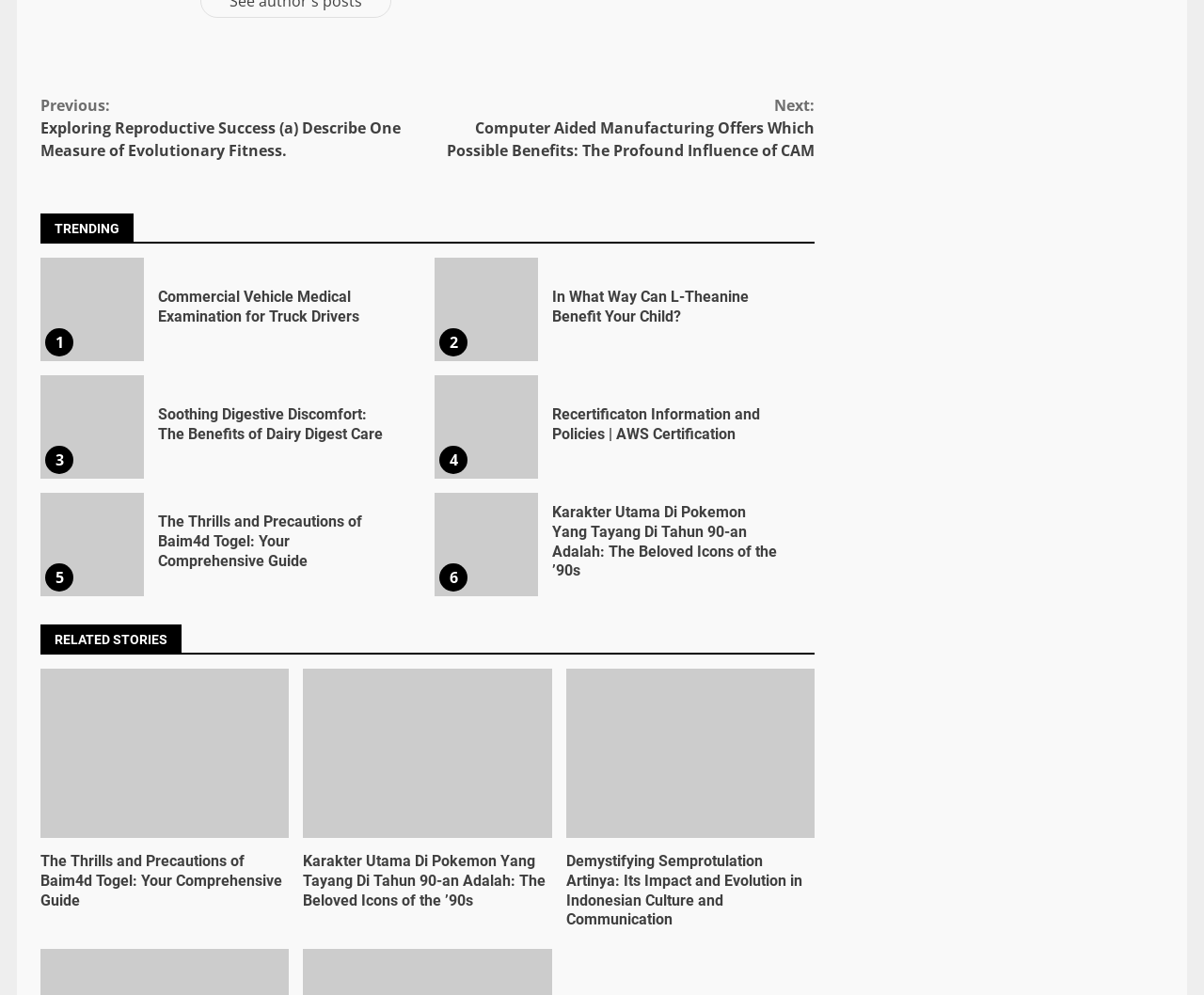Locate the bounding box coordinates of the element to click to perform the following action: 'Click on 'Continue Reading''. The coordinates should be given as four float values between 0 and 1, in the form of [left, top, right, bottom].

[0.034, 0.085, 0.677, 0.172]